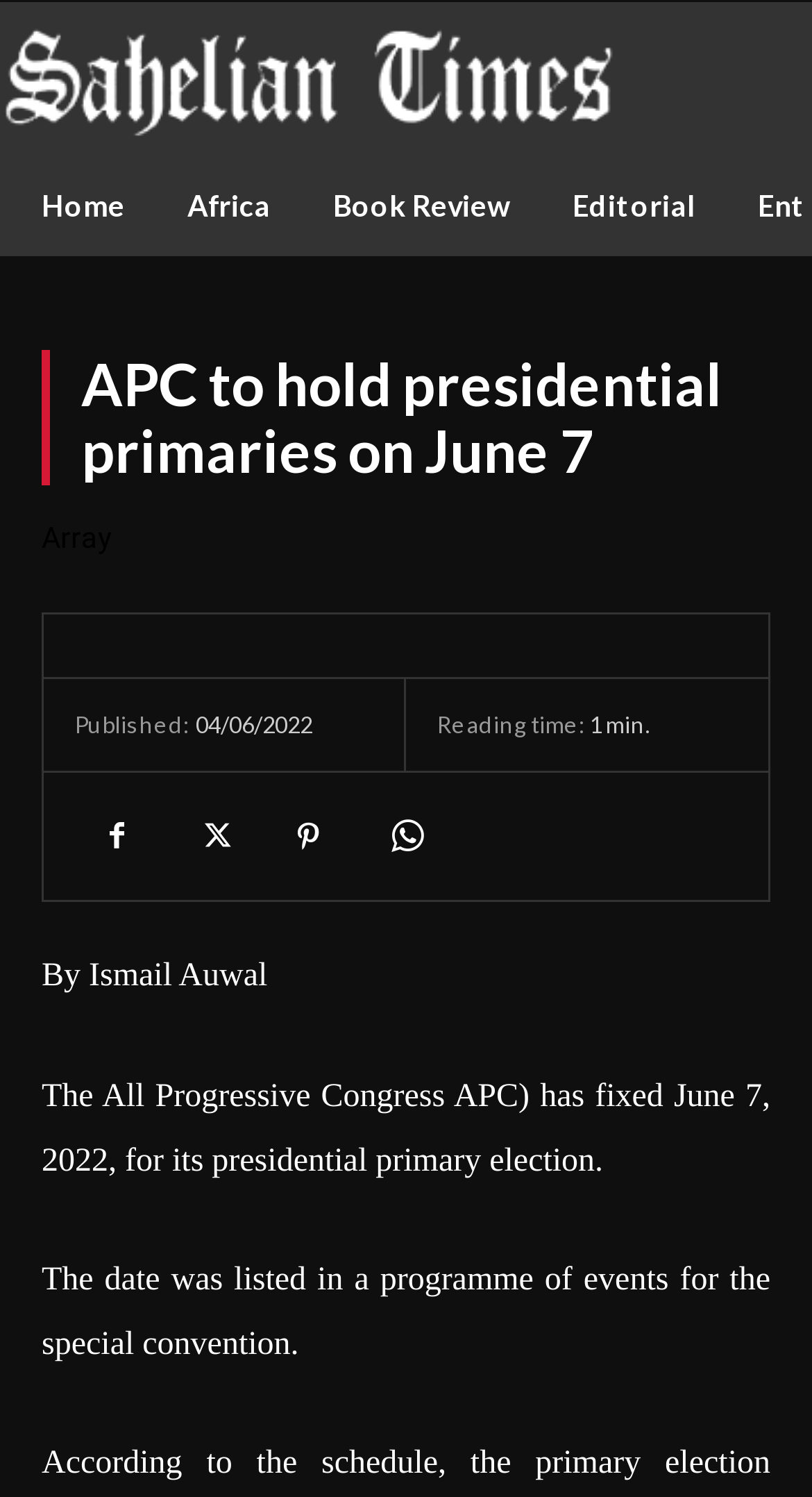Who is the author of the article?
Look at the webpage screenshot and answer the question with a detailed explanation.

I found the answer by looking at the author credit section, which says 'By Ismail Auwal'.